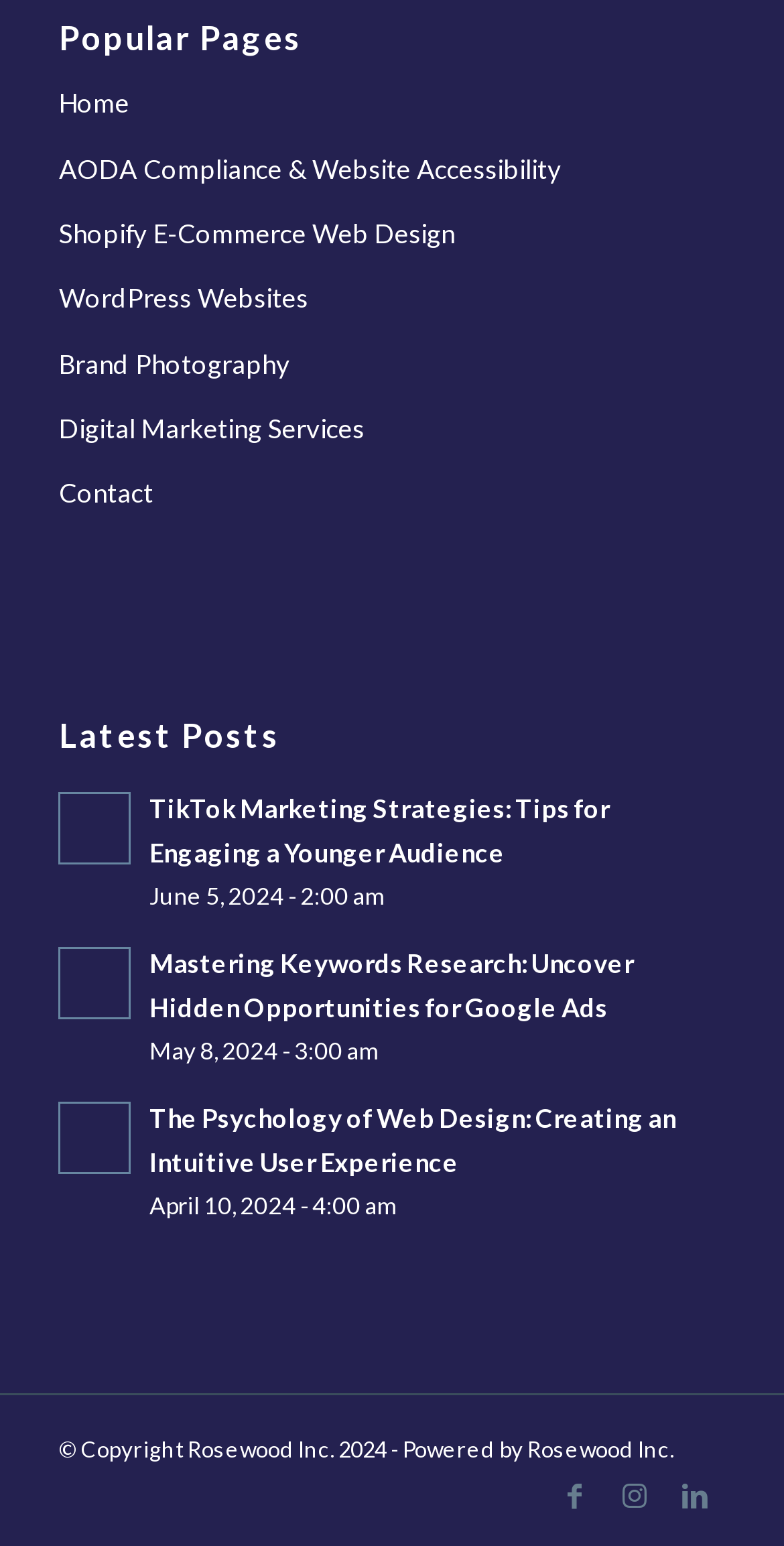Locate the bounding box coordinates of the element that needs to be clicked to carry out the instruction: "Click on the 'Home' link". The coordinates should be given as four float numbers ranging from 0 to 1, i.e., [left, top, right, bottom].

[0.075, 0.047, 0.925, 0.089]